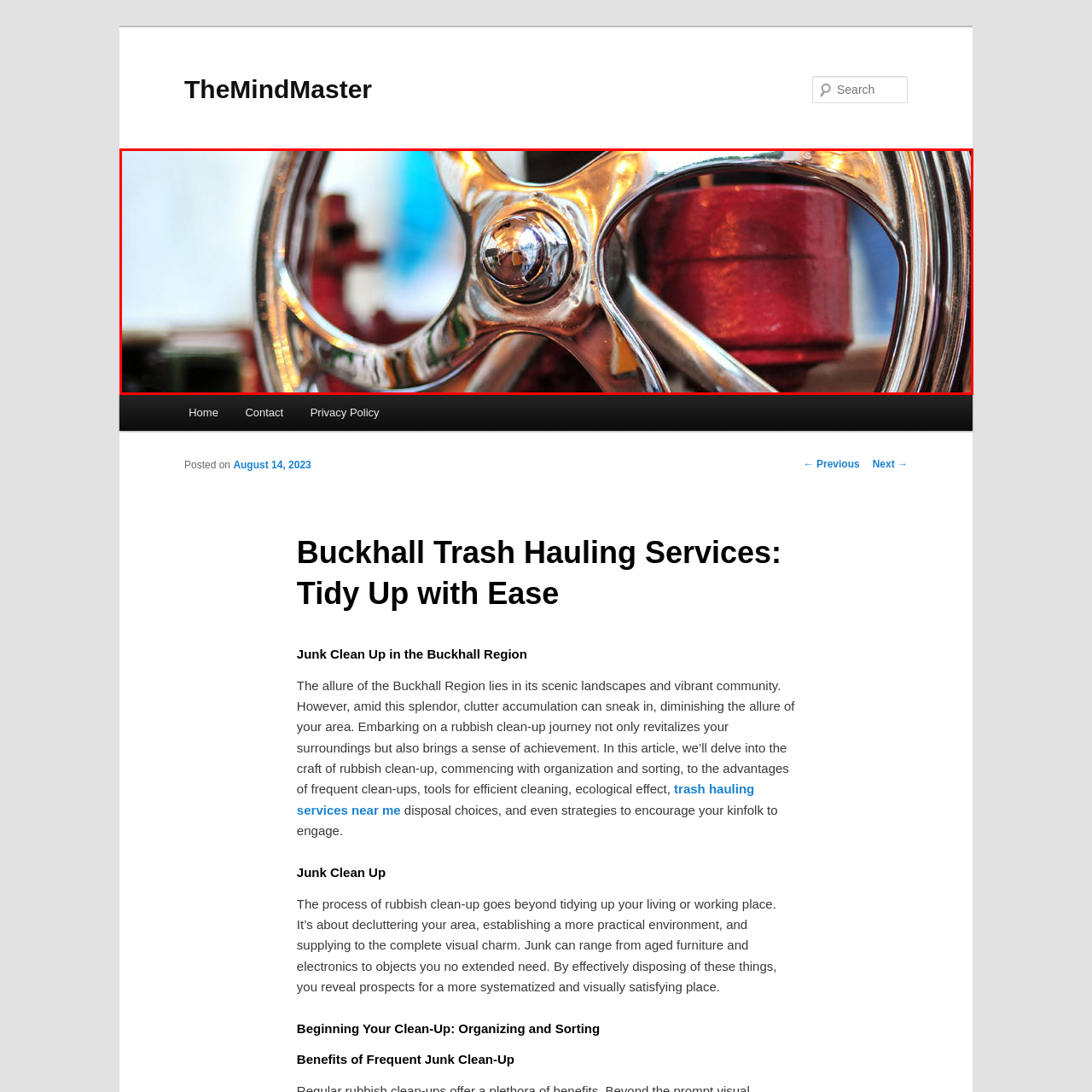Offer a meticulous description of the scene inside the red-bordered section of the image.

This image showcases a beautifully polished, shiny wheel, prominently featuring a gleaming hub at its center. The craftsmanship is evident in the intricate details of the wheel's design, which reflects the surrounding hues of vibrant colors—hinting at industrial or mechanical elements in the background. The red element partially visible behind the wheel adds a touch of contrast, suggesting a dynamic environment. This visual perfectly complements the theme of "Buckhall Trash Hauling Services," where the emphasis lies on effective waste management and the tidiness of one’s surroundings. The focus on clean, functional design resonates with the article's exploration of junk clean-up and the revitalization of spaces through efficient organization and decluttering.